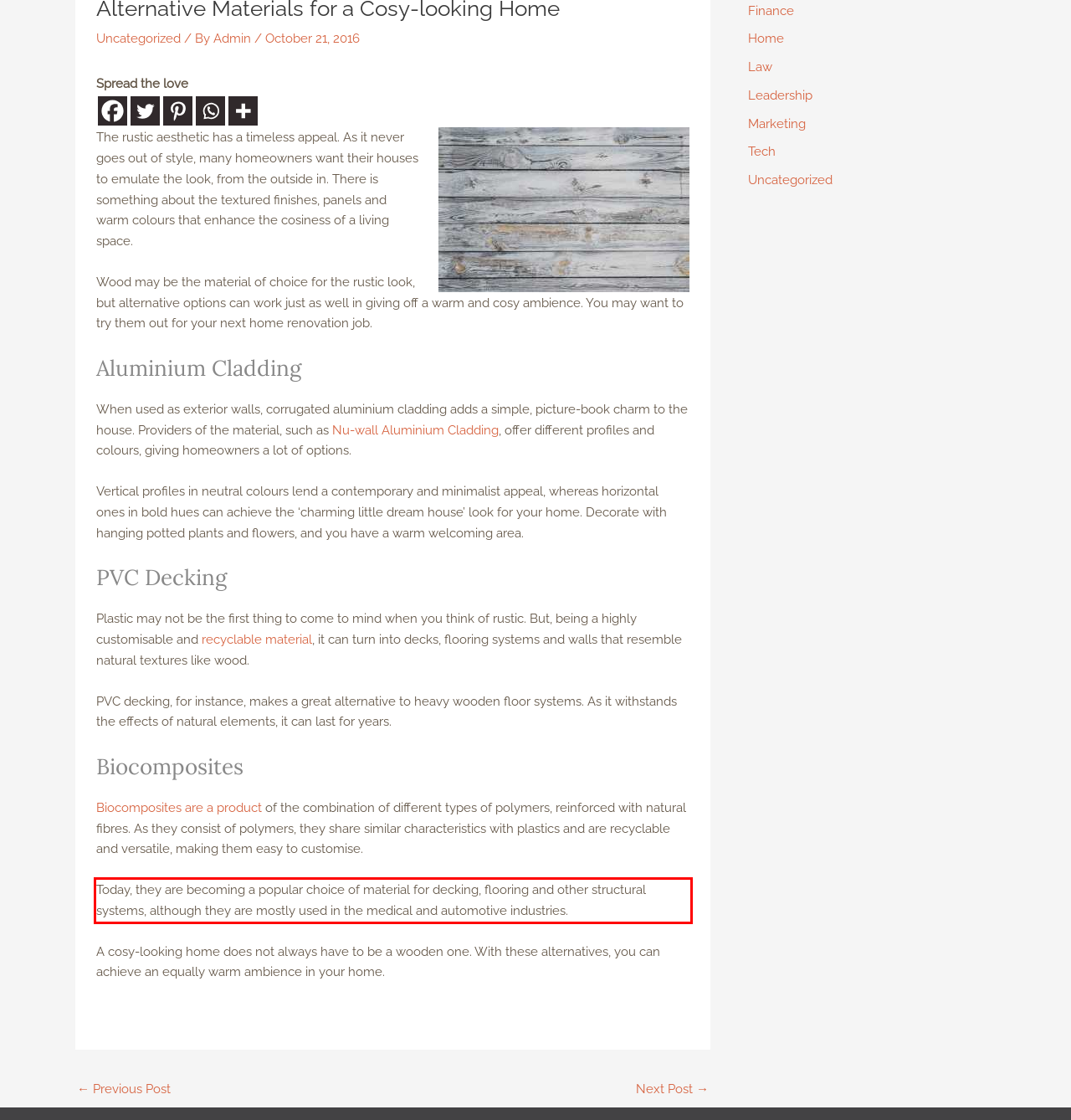Within the provided webpage screenshot, find the red rectangle bounding box and perform OCR to obtain the text content.

Today, they are becoming a popular choice of material for decking, flooring and other structural systems, although they are mostly used in the medical and automotive industries.